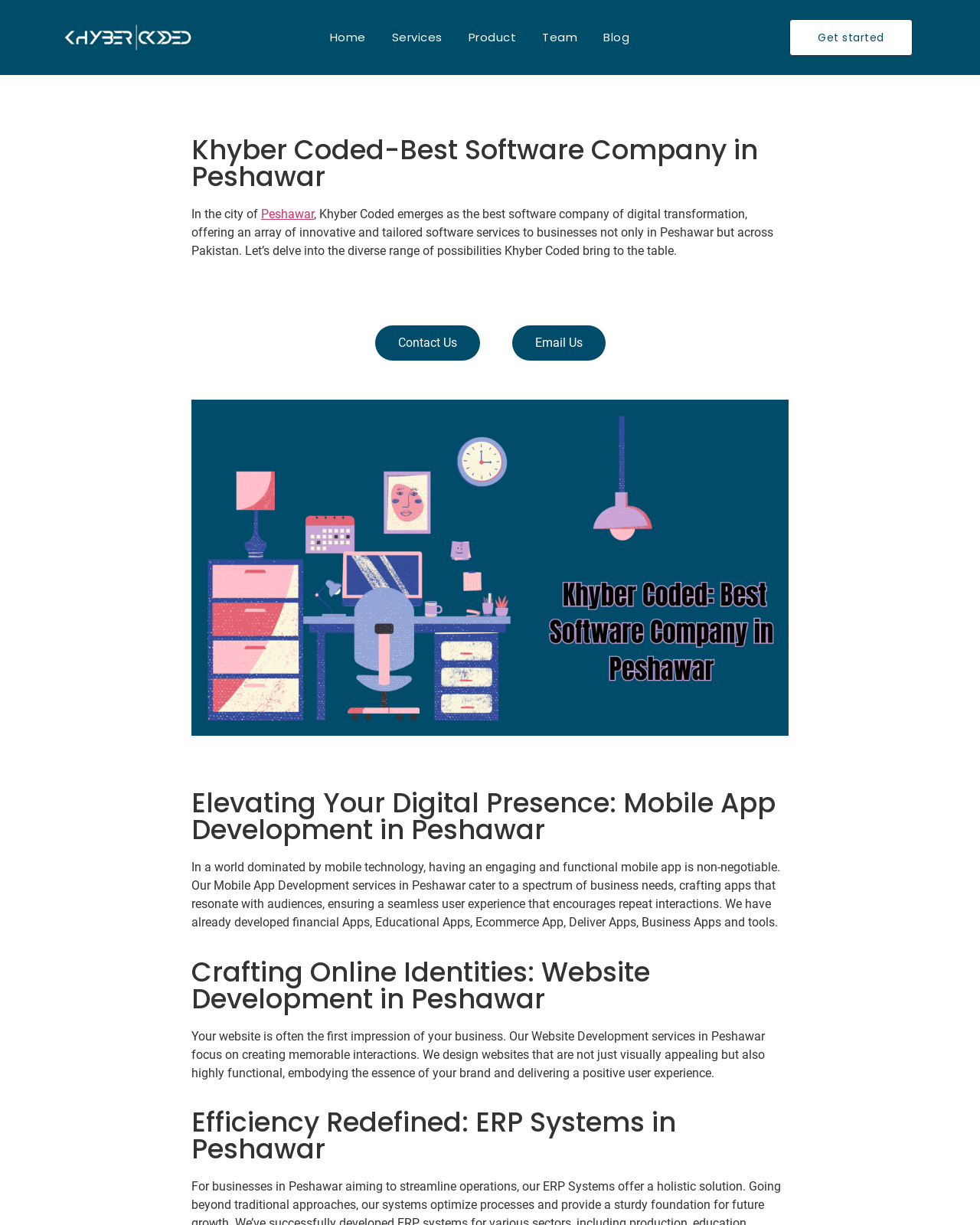Identify the bounding box for the described UI element. Provide the coordinates in (top-left x, top-left y, bottom-right x, bottom-right y) format with values ranging from 0 to 1: Get started

[0.806, 0.016, 0.931, 0.046]